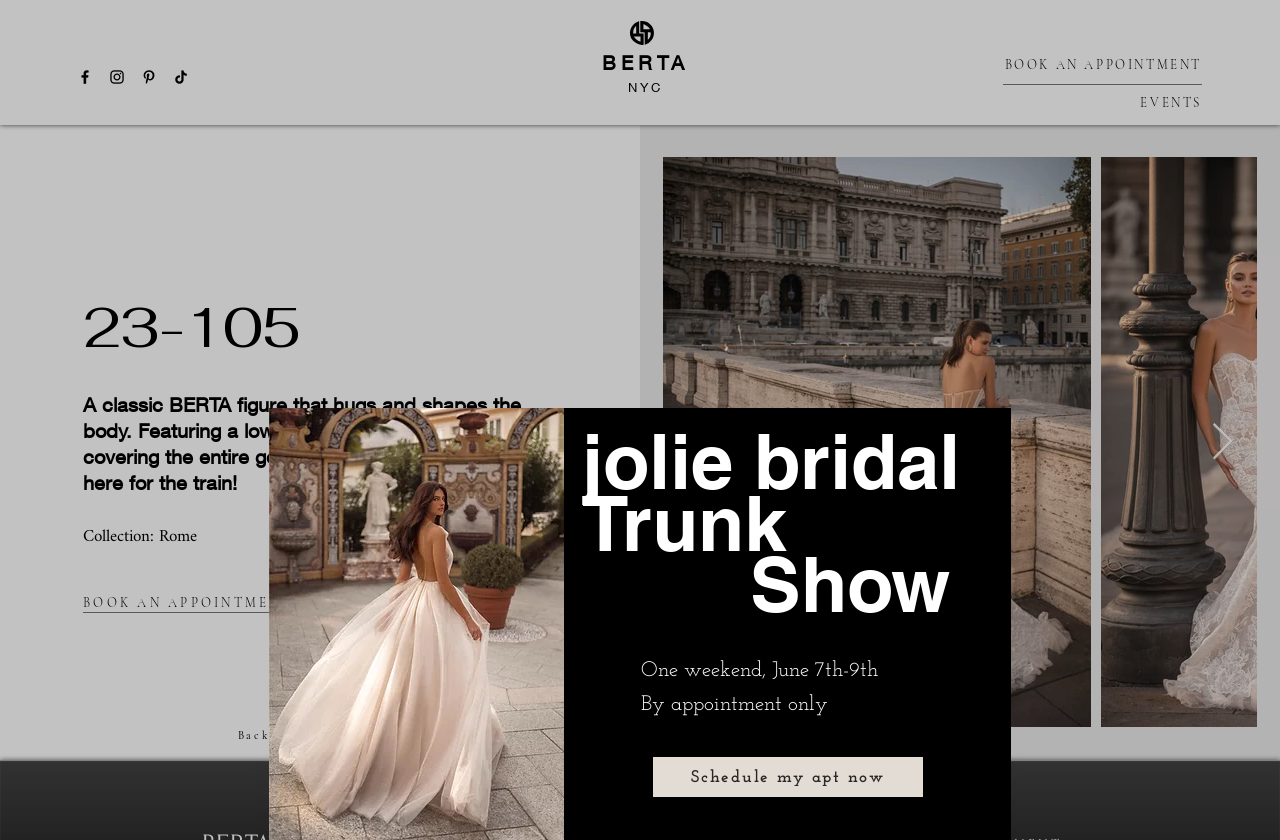Find the bounding box coordinates for the element that must be clicked to complete the instruction: "Try on this gown". The coordinates should be four float numbers between 0 and 1, indicated as [left, top, right, bottom].

[0.065, 0.707, 0.392, 0.726]